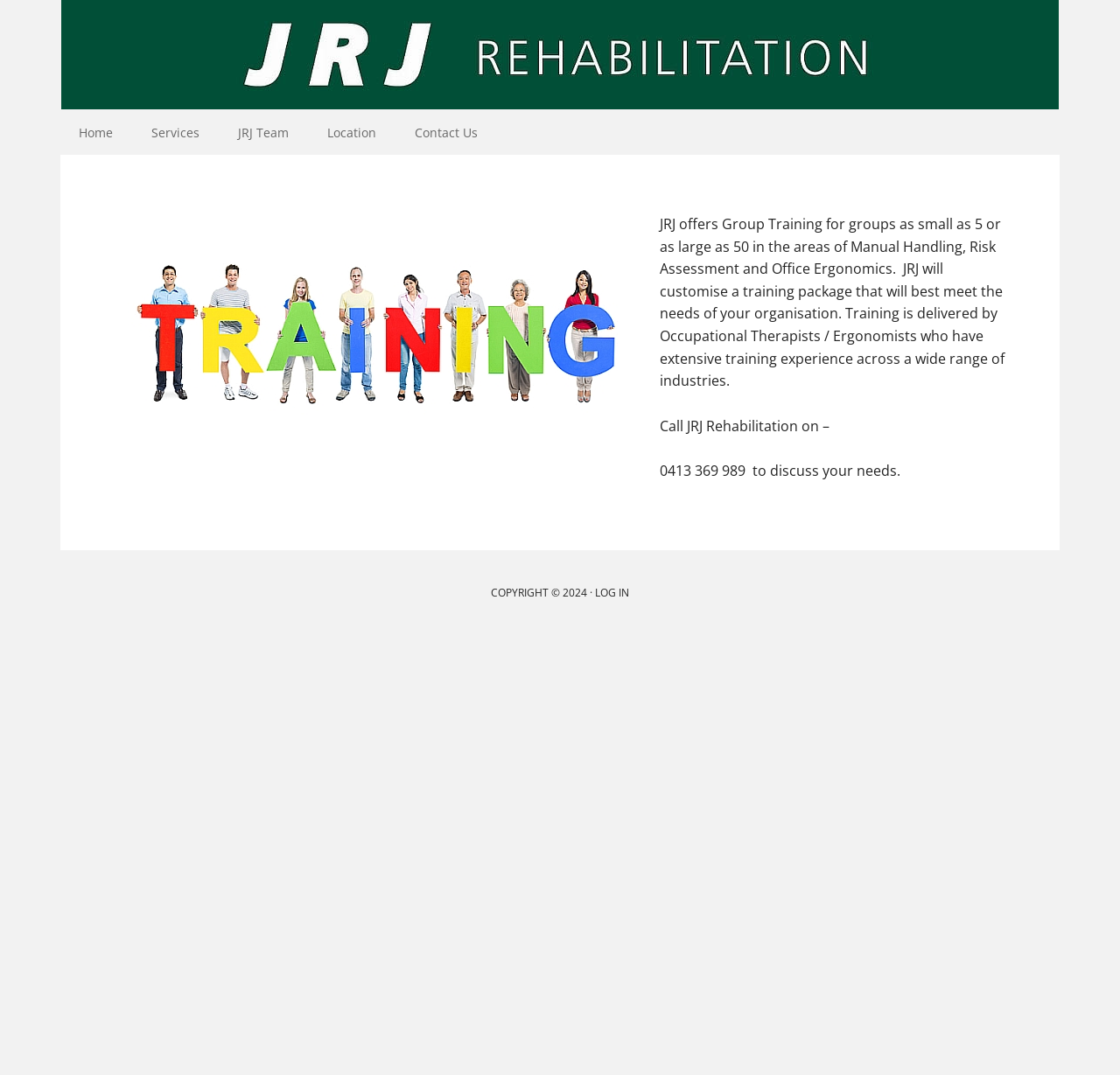Identify and provide the bounding box for the element described by: "Services".

[0.12, 0.102, 0.194, 0.145]